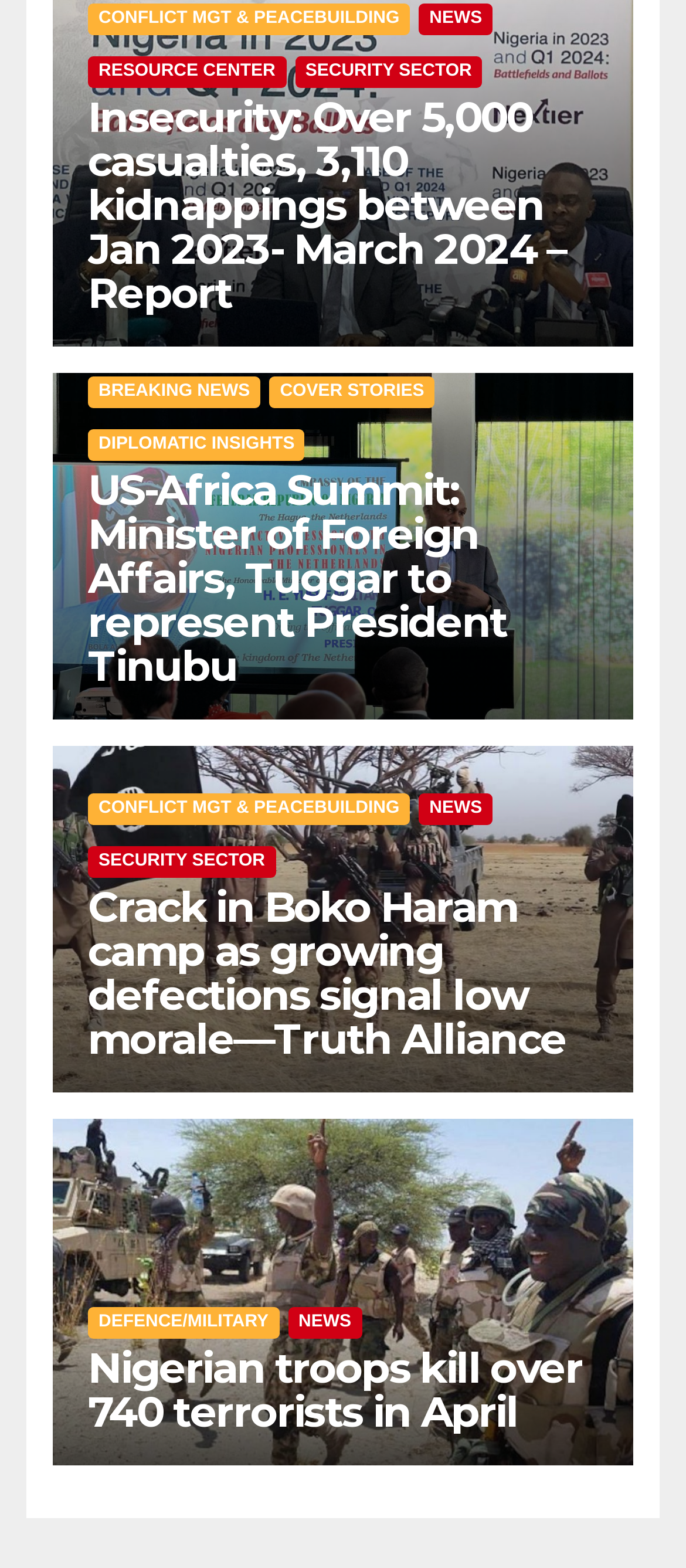Could you indicate the bounding box coordinates of the region to click in order to complete this instruction: "Read the news article 'Insecurity: Over 5,000 casualties, 3,110 kidnappings between Jan 2023- March 2024 – Report'".

[0.128, 0.058, 0.825, 0.203]